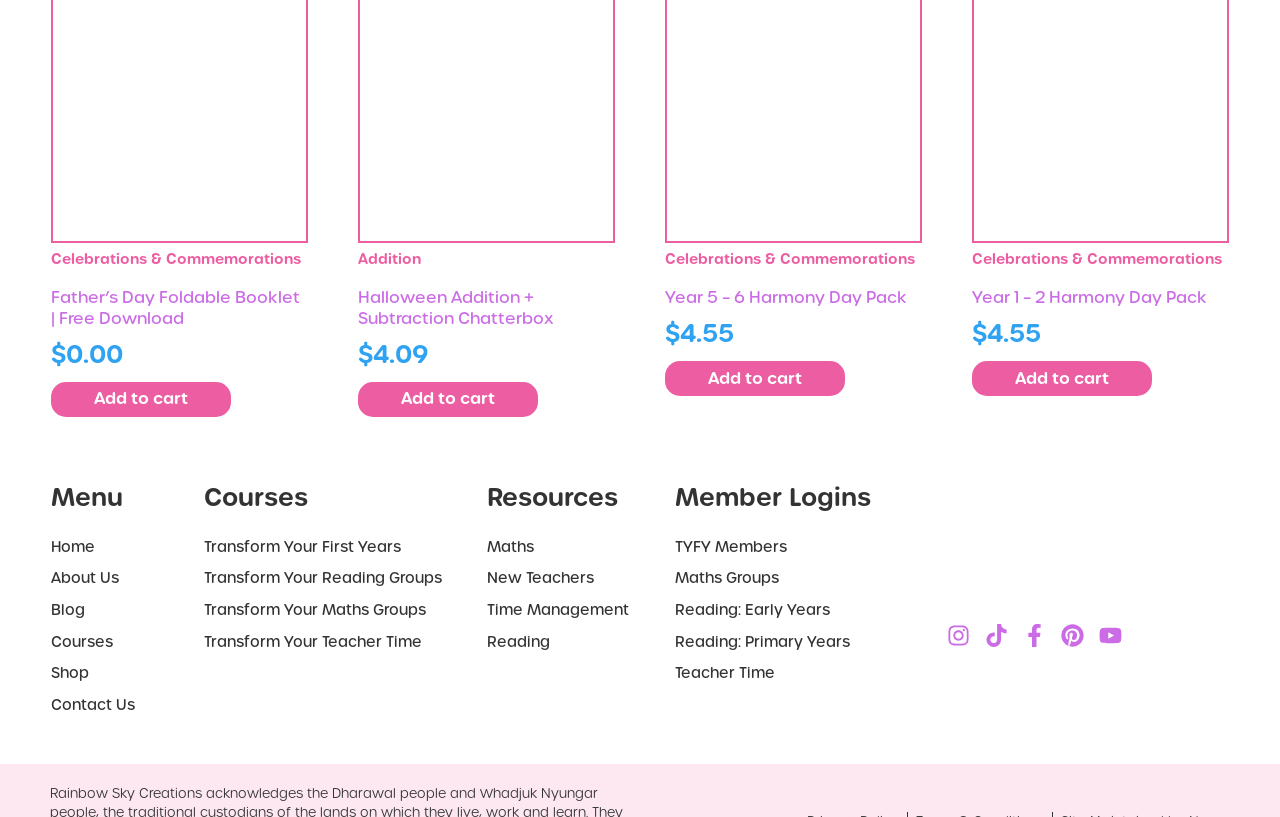Find the bounding box coordinates of the element to click in order to complete the given instruction: "Follow on Instagram."

[0.74, 0.764, 0.758, 0.792]